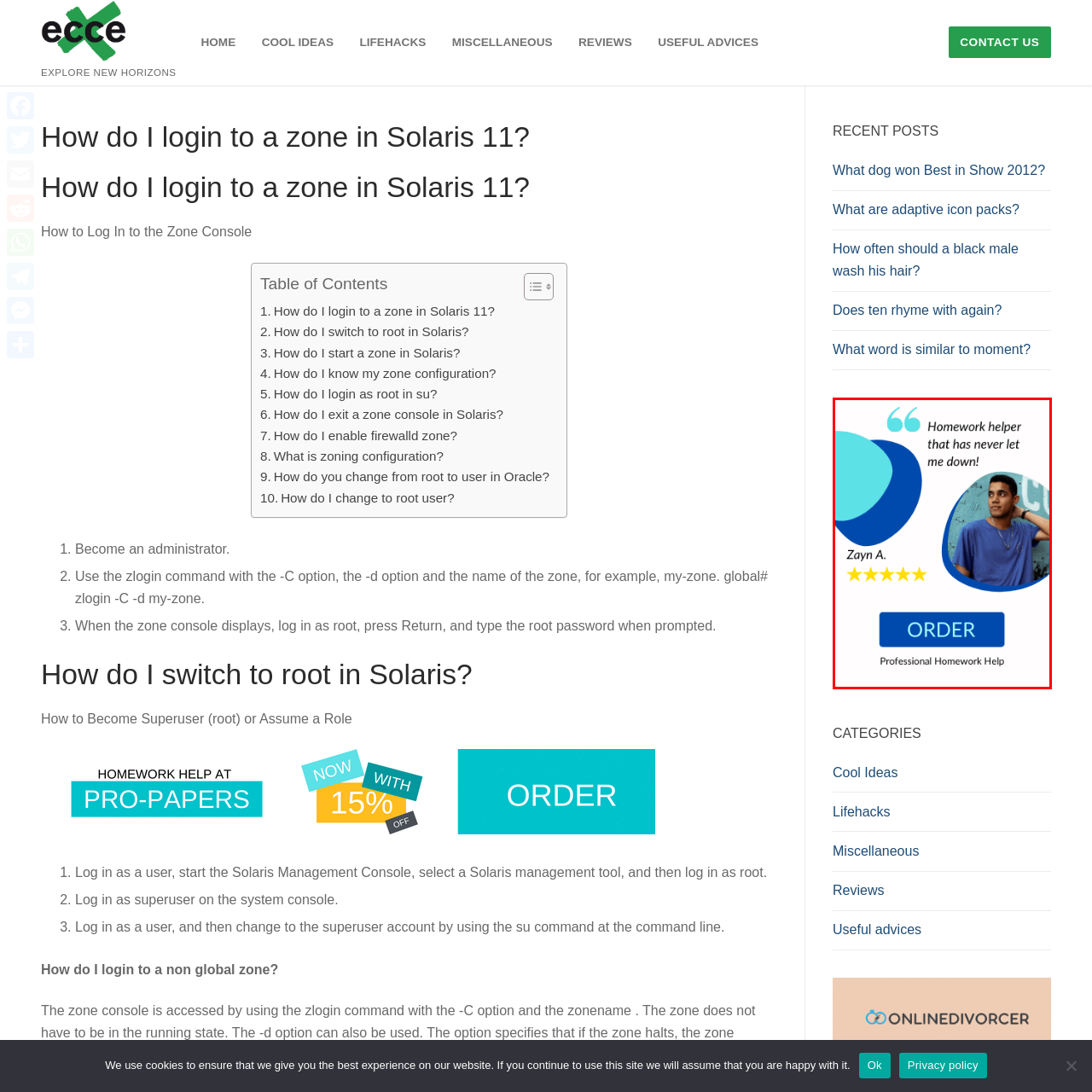Provide an in-depth description of the scene highlighted by the red boundary in the image.

This promotional image features a young man named Zayn A., who is highlighted as a "Homework helper that has never let me down!" accompanied by a five-star rating, symbolizing his reliability and quality of service. The design includes vivid blue graphics in the background, enhancing the aesthetic appeal while drawing attention to Zayn’s testimonial. Below his image is a clear call-to-action button labeled "ORDER," inviting potential customers to access professional homework help services. This image effectively combines visual elements and customer feedback to encourage engagement and convey trust in the service provided.